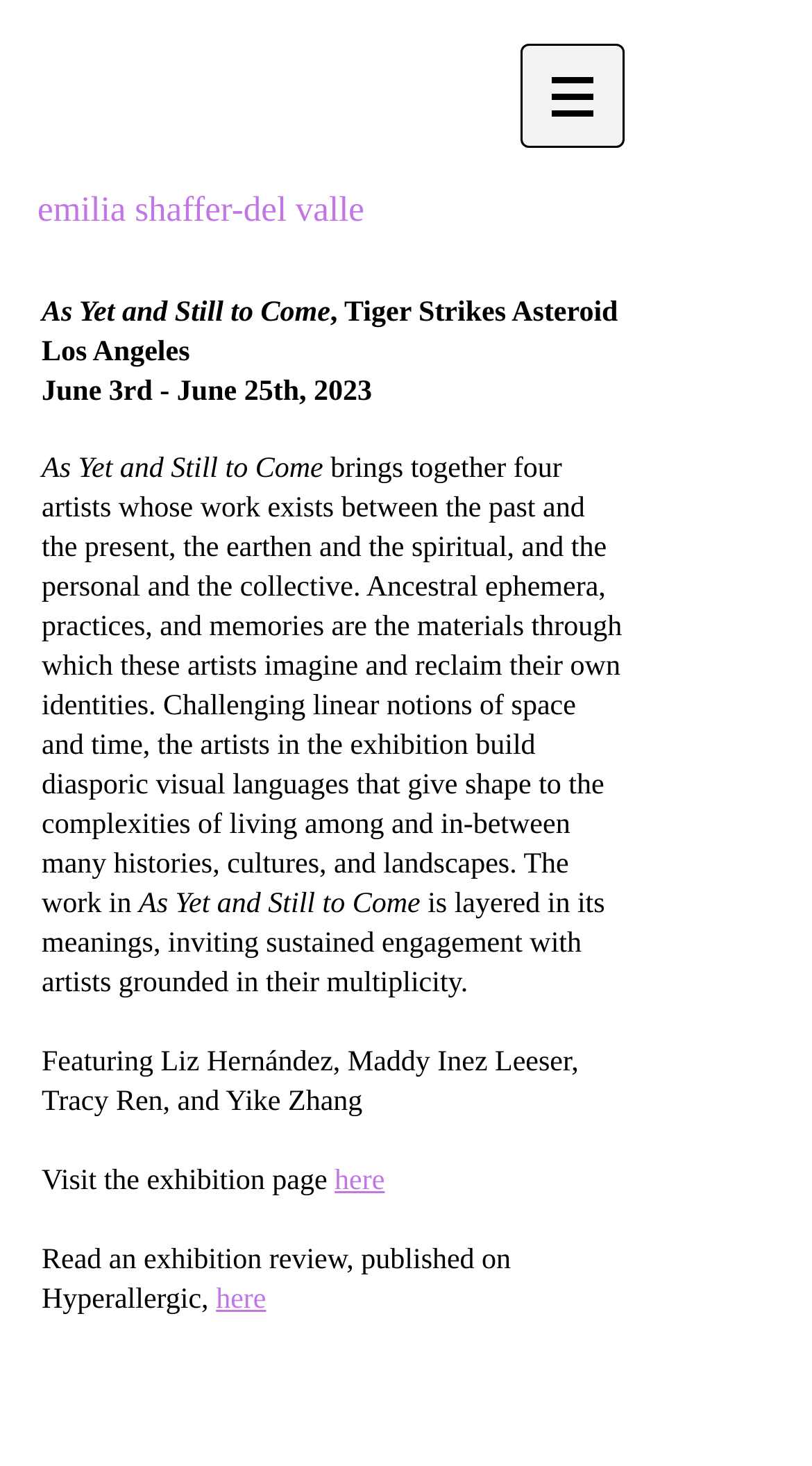Determine the bounding box for the UI element described here: "here".

[0.412, 0.795, 0.474, 0.817]